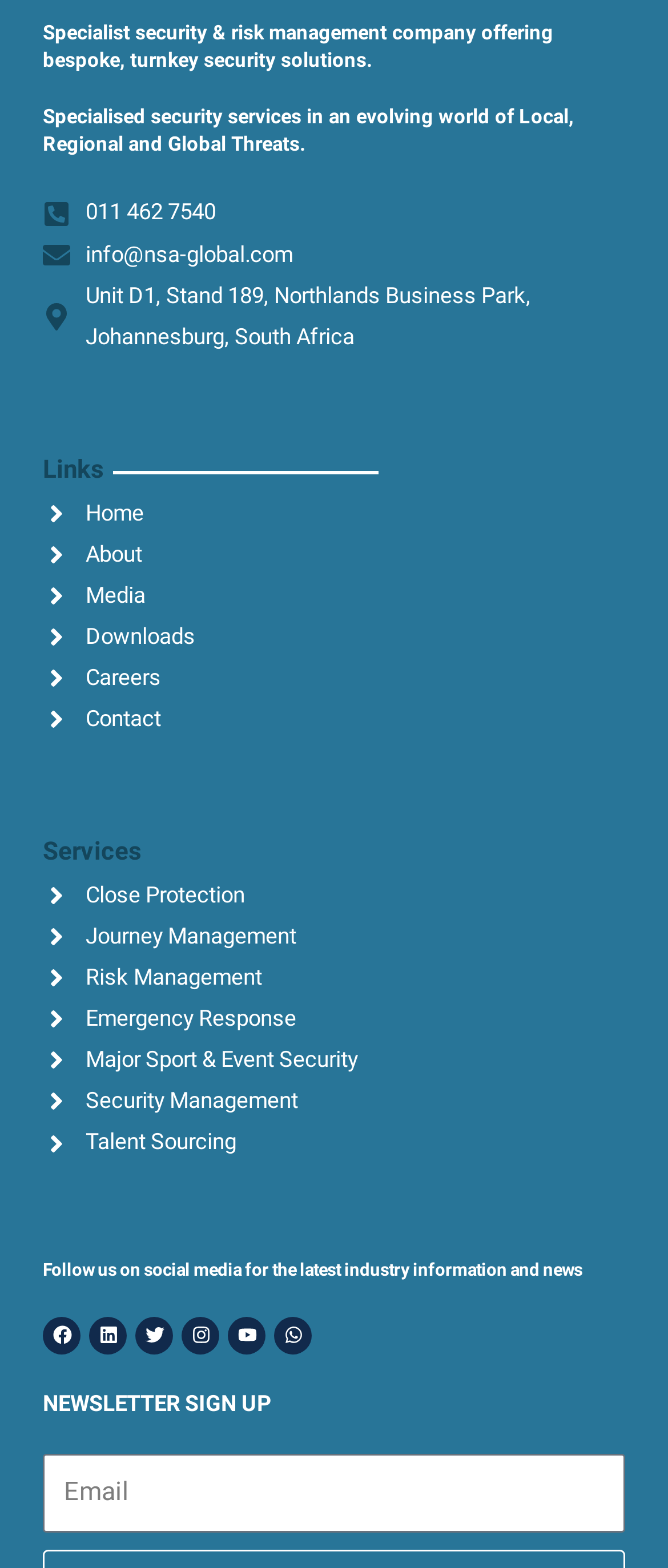Show the bounding box coordinates for the HTML element described as: "Journey Management".

[0.064, 0.584, 0.936, 0.611]